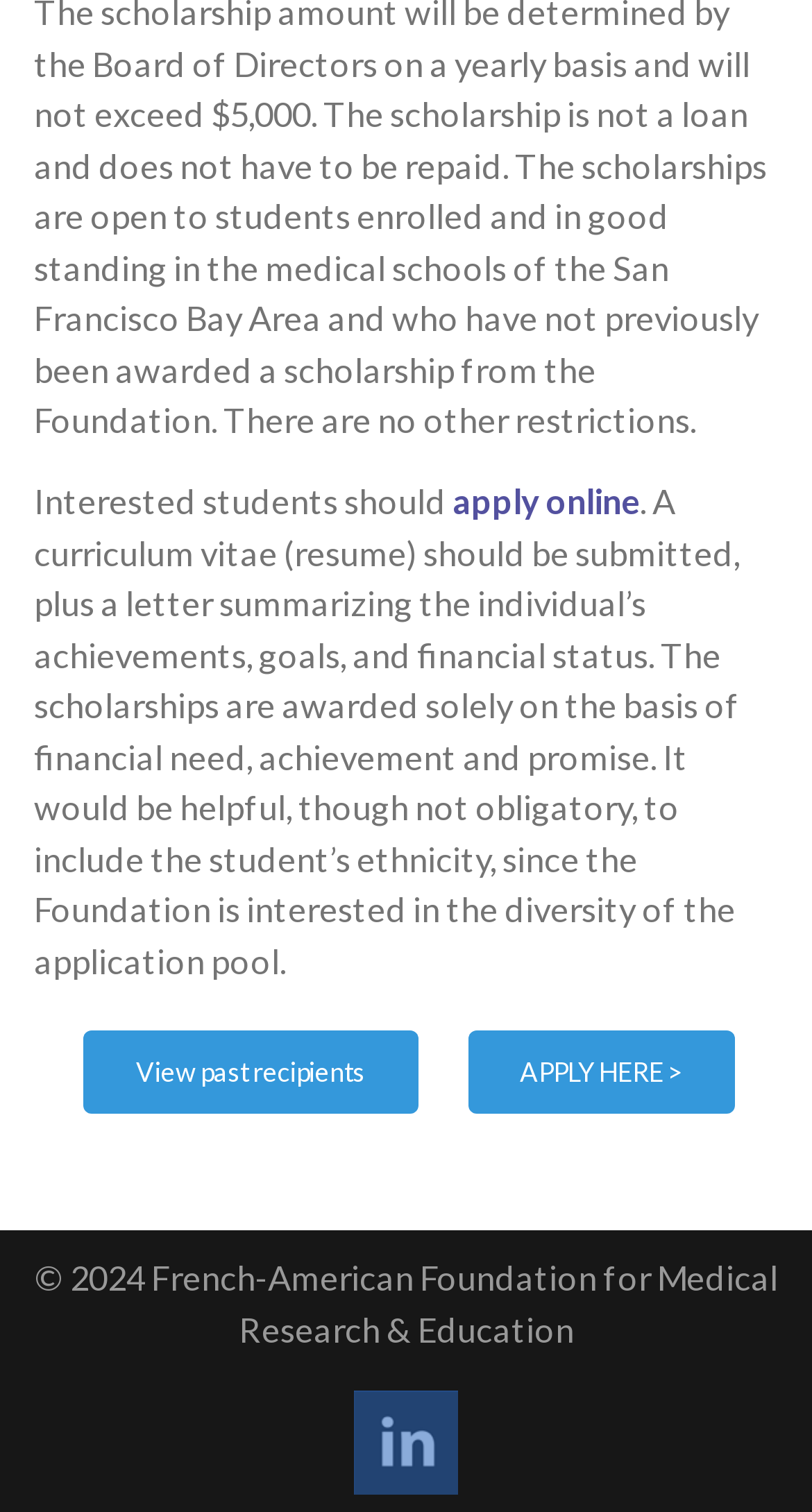Provide your answer in one word or a succinct phrase for the question: 
What is the purpose of the scholarship?

Financial need, achievement, and promise